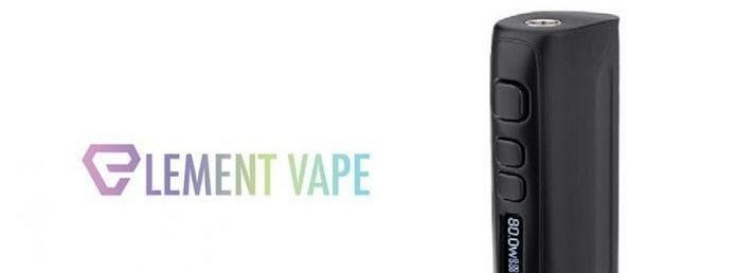Please answer the following question using a single word or phrase: 
What type of products does Element Vape offer?

E-cigarettes and vaping products